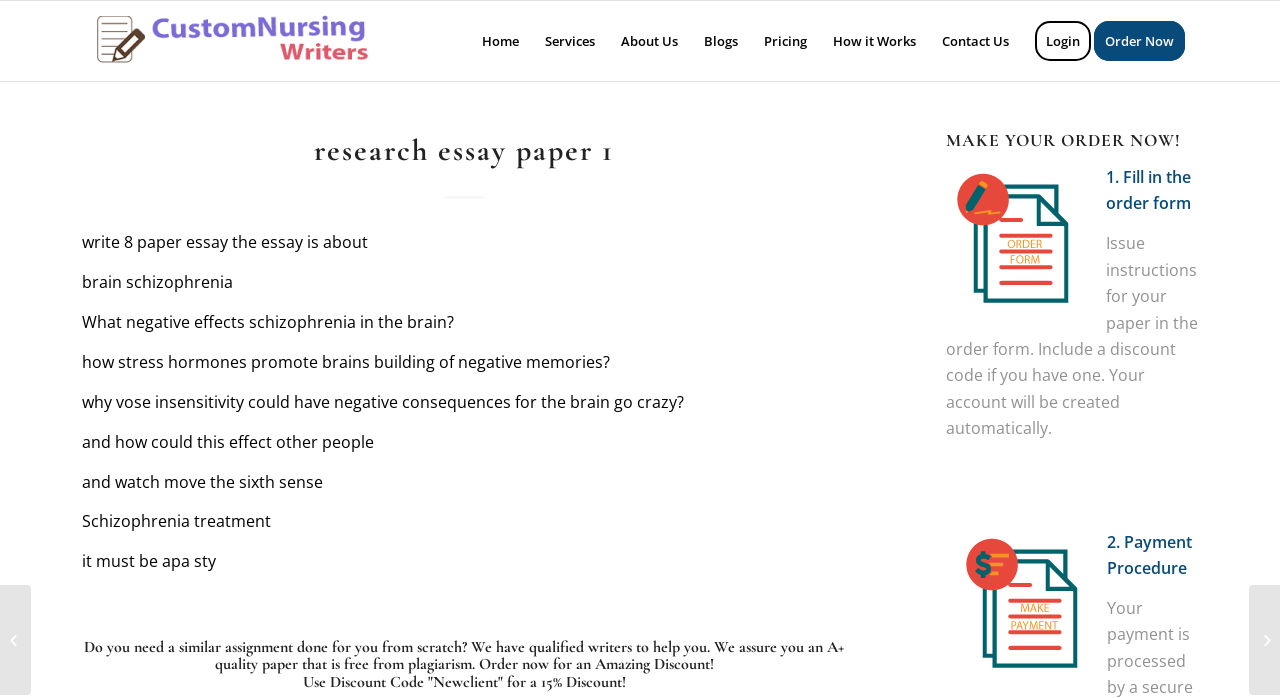Please mark the bounding box coordinates of the area that should be clicked to carry out the instruction: "click on the 'Home' link".

[0.366, 0.001, 0.416, 0.116]